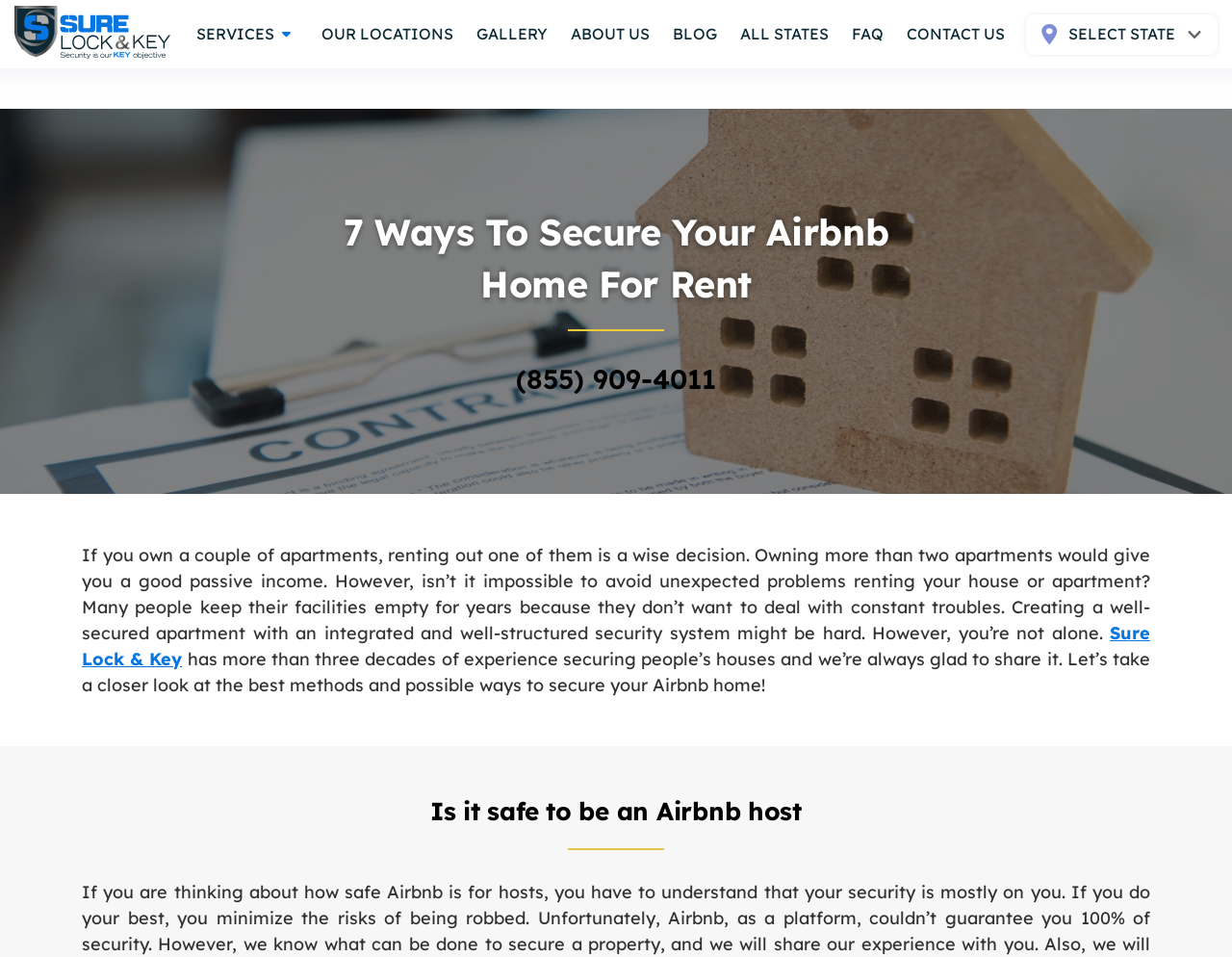Using the format (top-left x, top-left y, bottom-right x, bottom-right y), provide the bounding box coordinates for the described UI element. All values should be floating point numbers between 0 and 1: Sure Lock & Key

[0.066, 0.65, 0.934, 0.7]